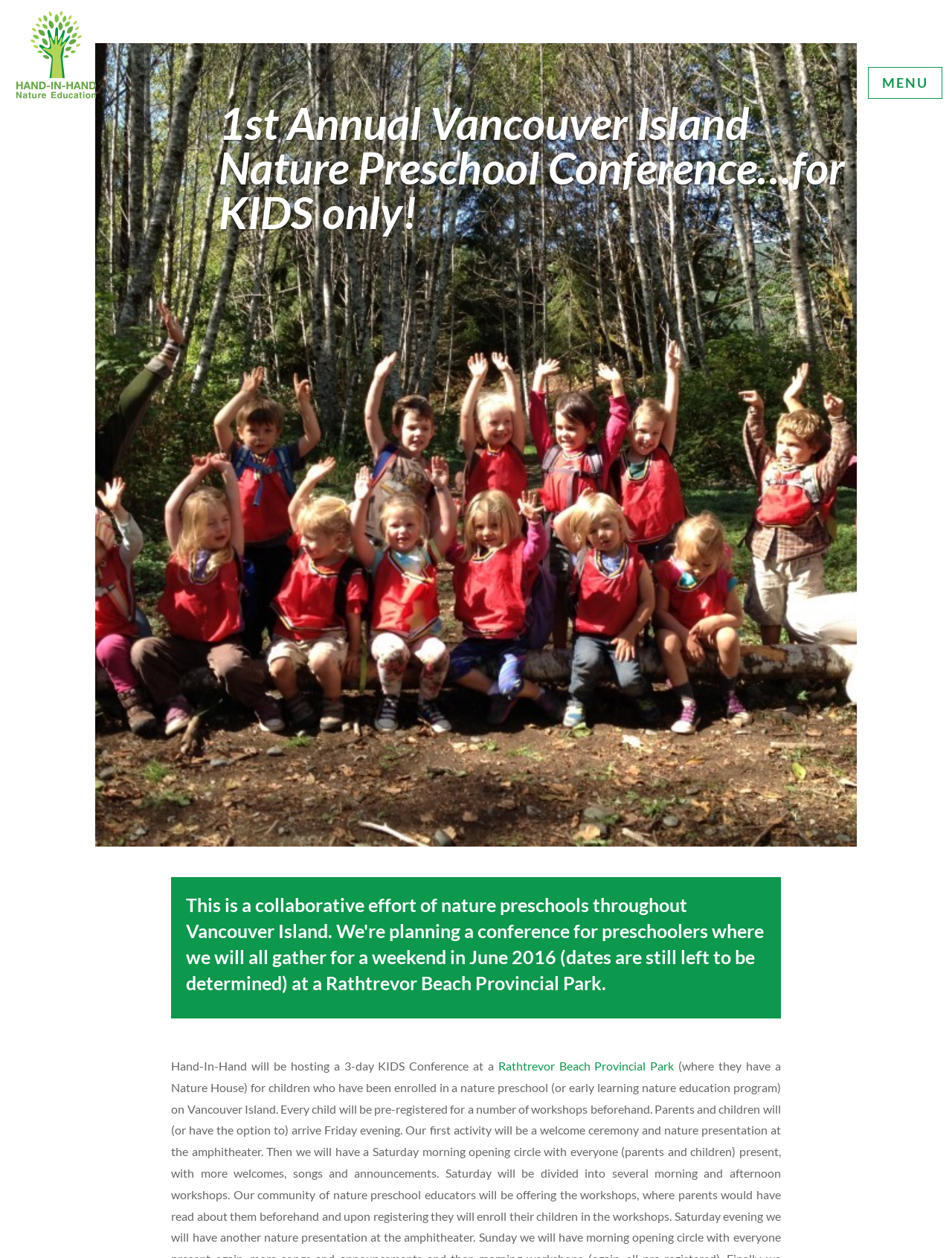Answer the following in one word or a short phrase: 
What is the format of the workshops?

Morning and afternoon sessions